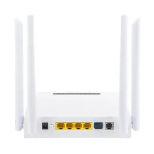Give a concise answer of one word or phrase to the question: 
What technology does the device use for automatic mode switching?

XPON